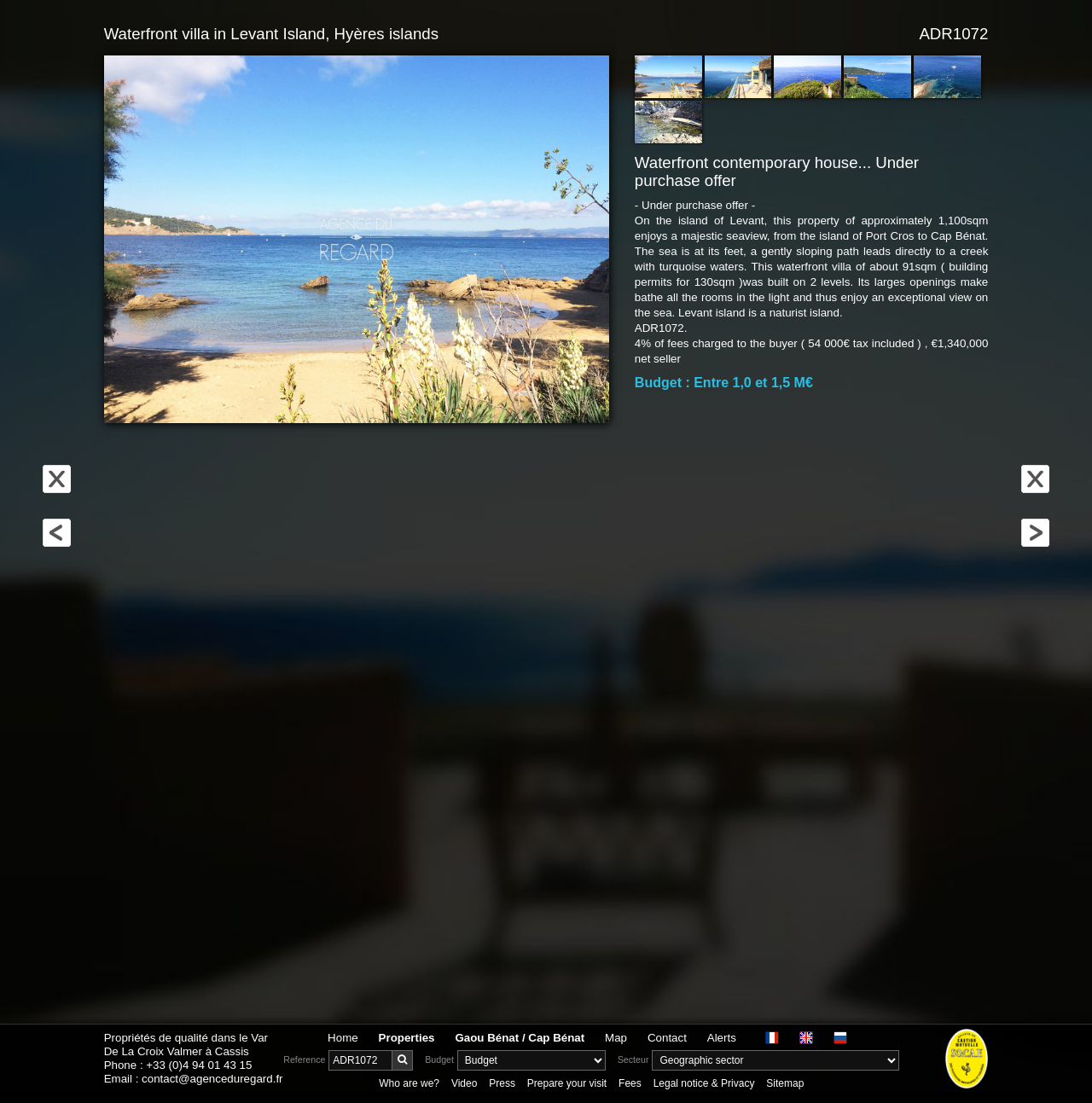Please respond to the question using a single word or phrase:
What is the price range of the property?

Entre 1,0 et 1,5 M€